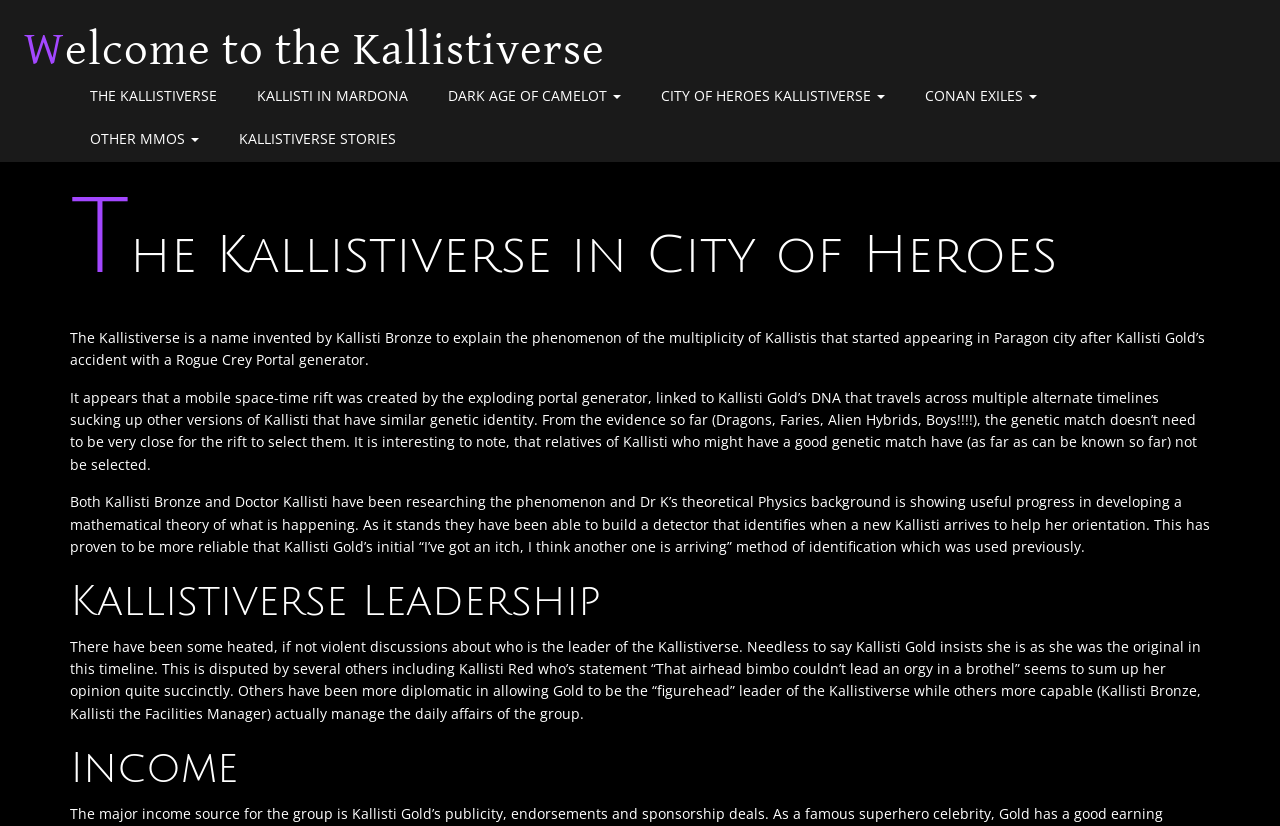Provide a single word or phrase answer to the question: 
What is the purpose of the detector built by Kallisti Bronze and Doctor Kallisti?

Identify new Kallisti arrivals